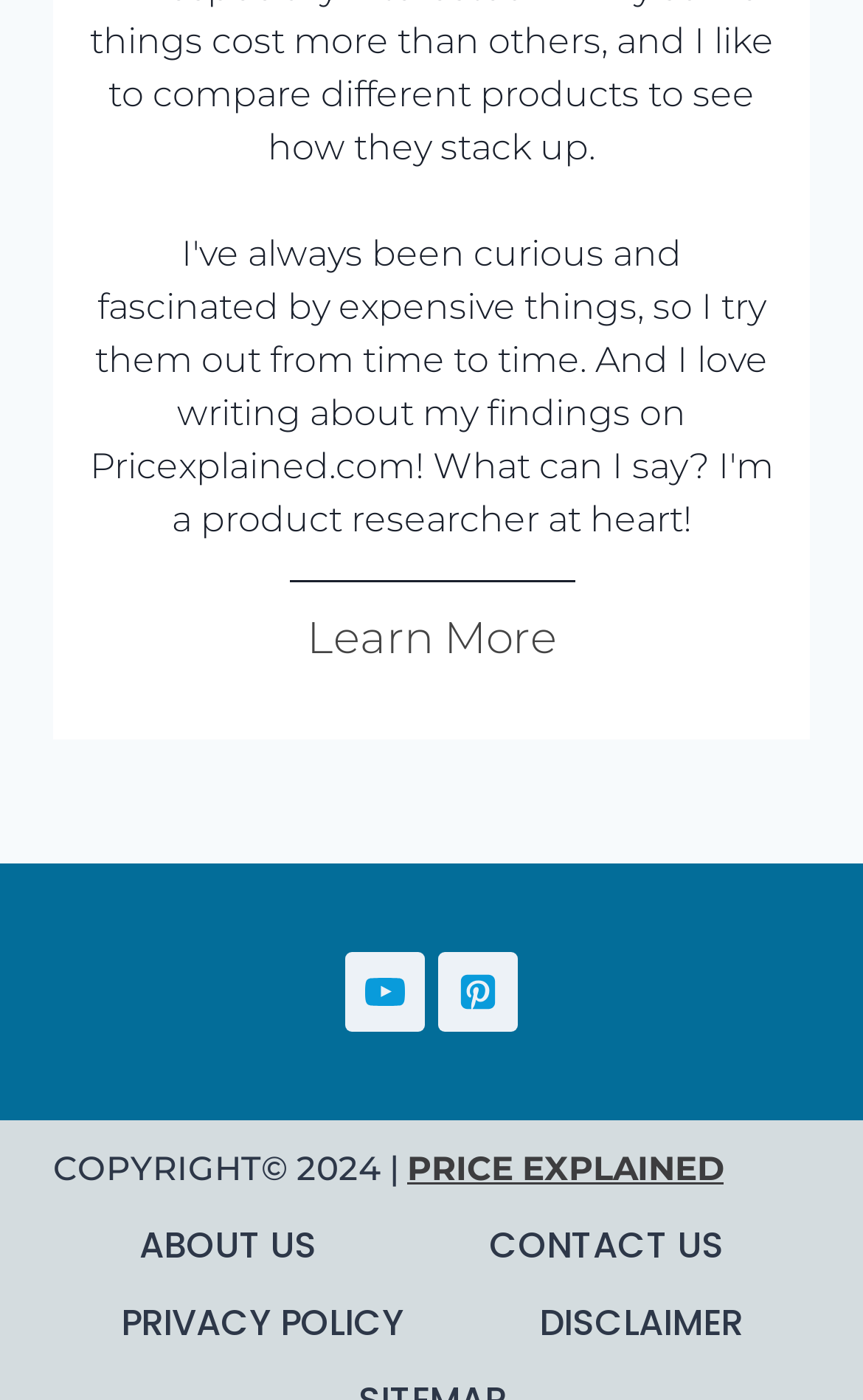Please answer the following question using a single word or phrase: 
What is the text above the footer links?

COPYRIGHT 2024 |